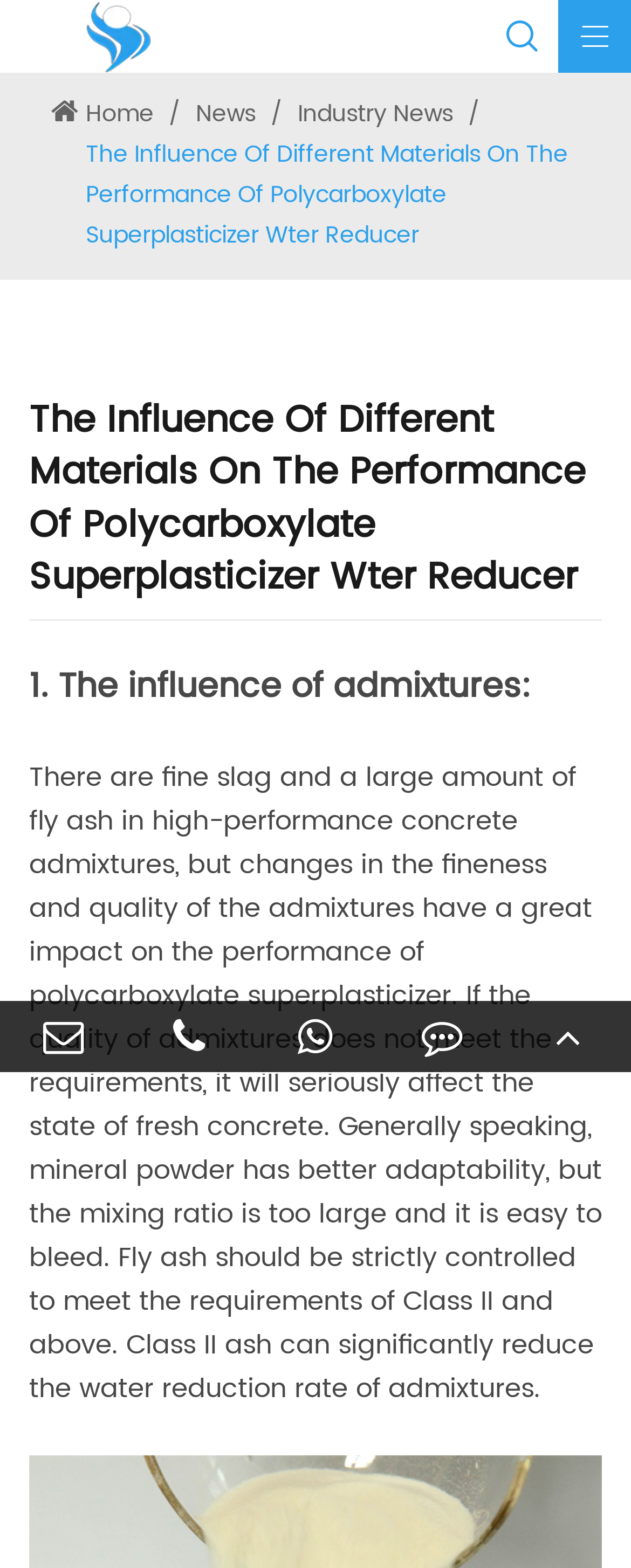Please provide a short answer using a single word or phrase for the question:
What is the second menu item on the top navigation bar?

News